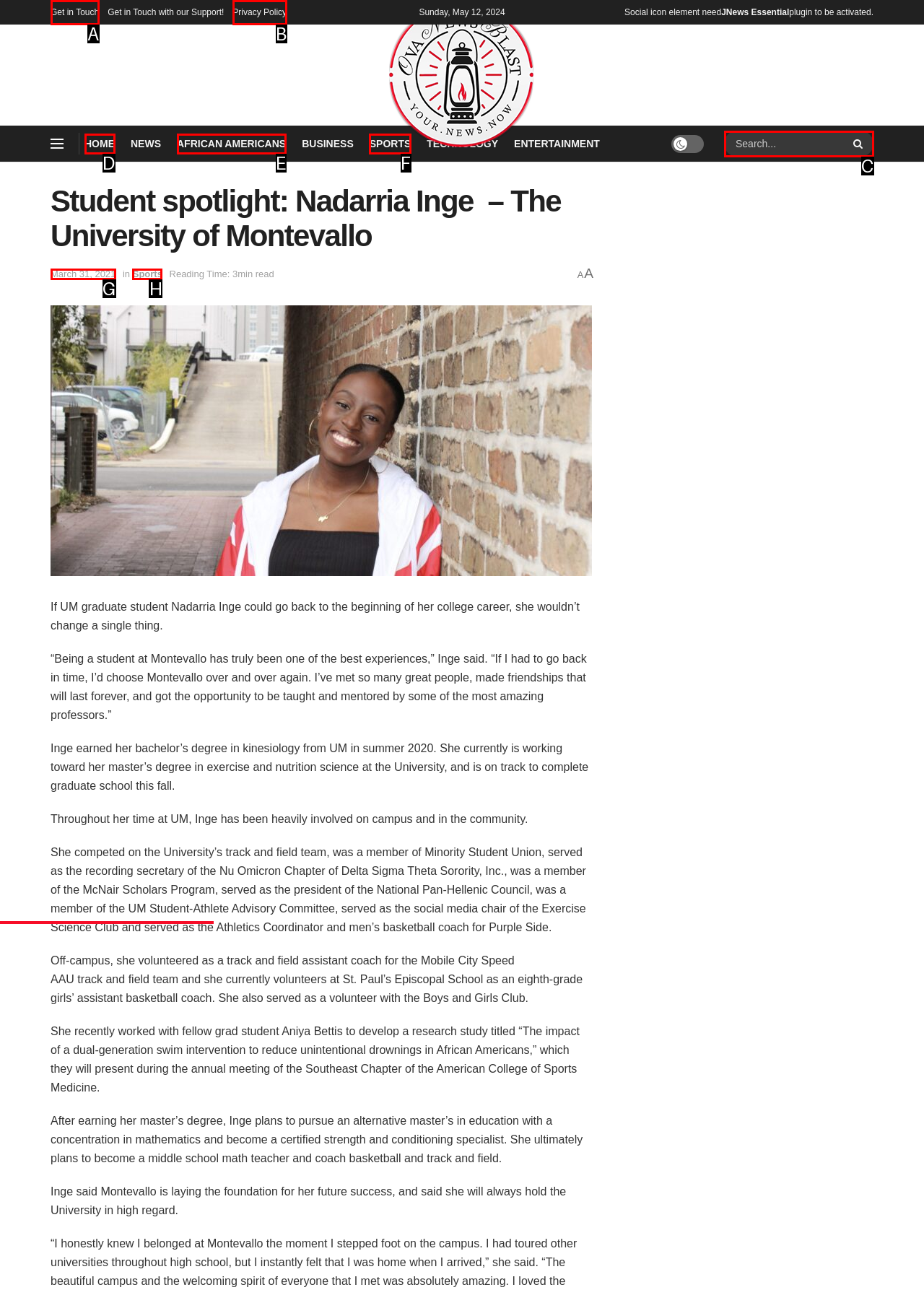Match the description: African Americans to the correct HTML element. Provide the letter of your choice from the given options.

E